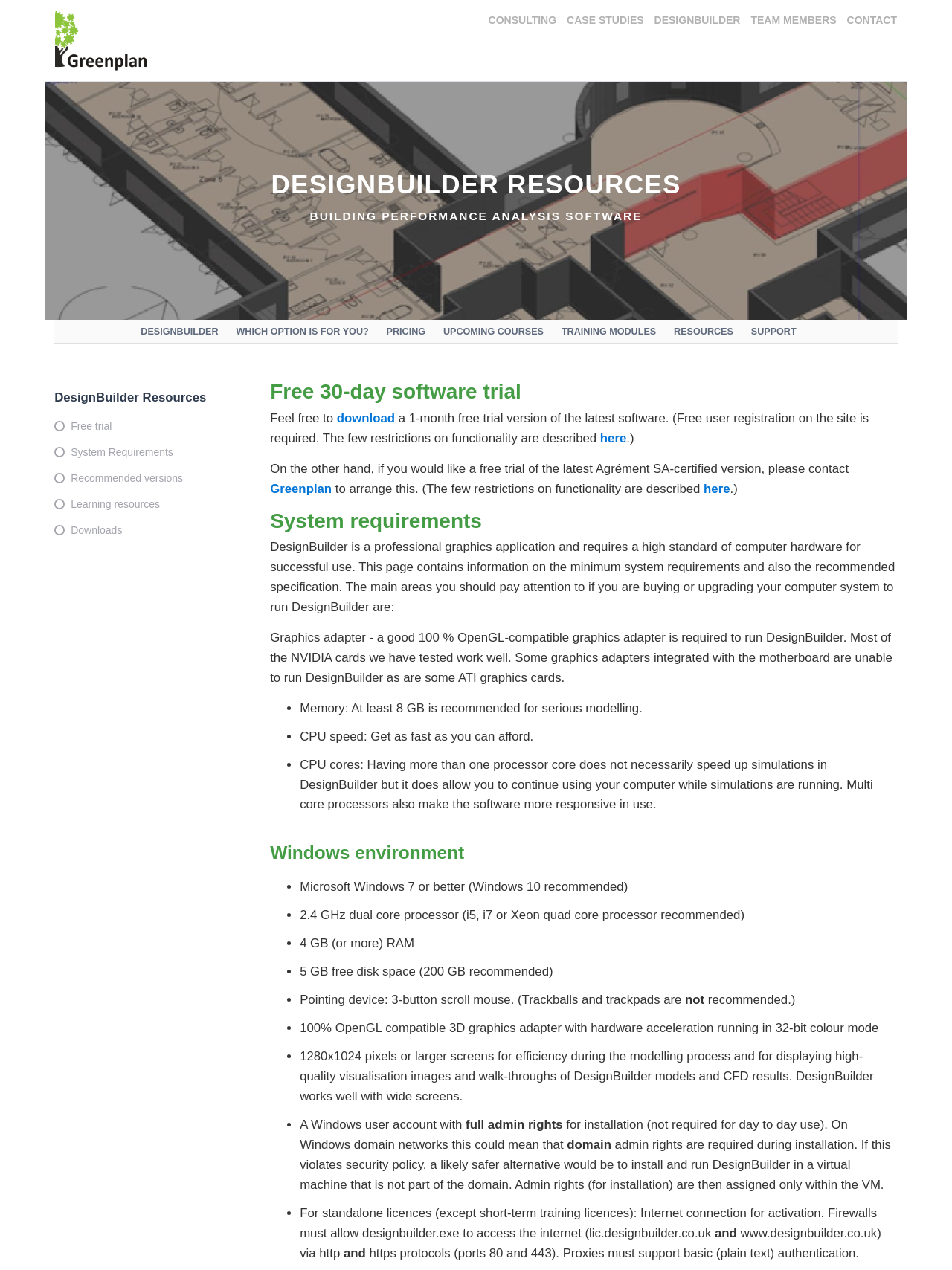What is the recommended screen resolution for DesignBuilder?
Please respond to the question thoroughly and include all relevant details.

According to the system requirements section, a screen resolution of 1280x1024 pixels or larger is recommended for efficiency during the modeling process and for displaying high-quality visualization images and walk-throughs of DesignBuilder models and CFD results.